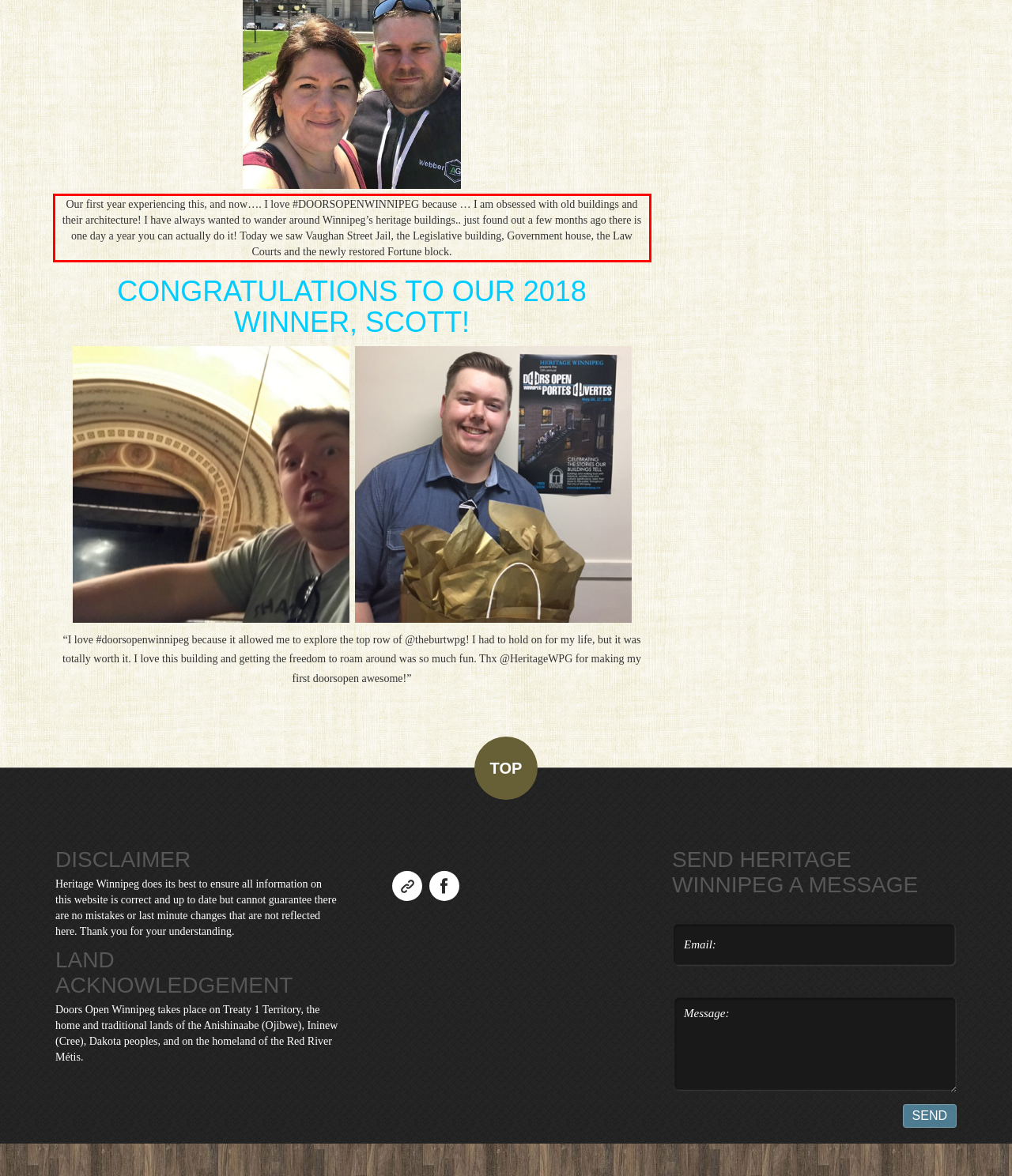Identify and transcribe the text content enclosed by the red bounding box in the given screenshot.

Our first year experiencing this, and now…. I love #DOORSOPENWINNIPEG because … I am obsessed with old buildings and their architecture! I have always wanted to wander around Winnipeg’s heritage buildings.. just found out a few months ago there is one day a year you can actually do it! Today we saw Vaughan Street Jail, the Legislative building, Government house, the Law Courts and the newly restored Fortune block.